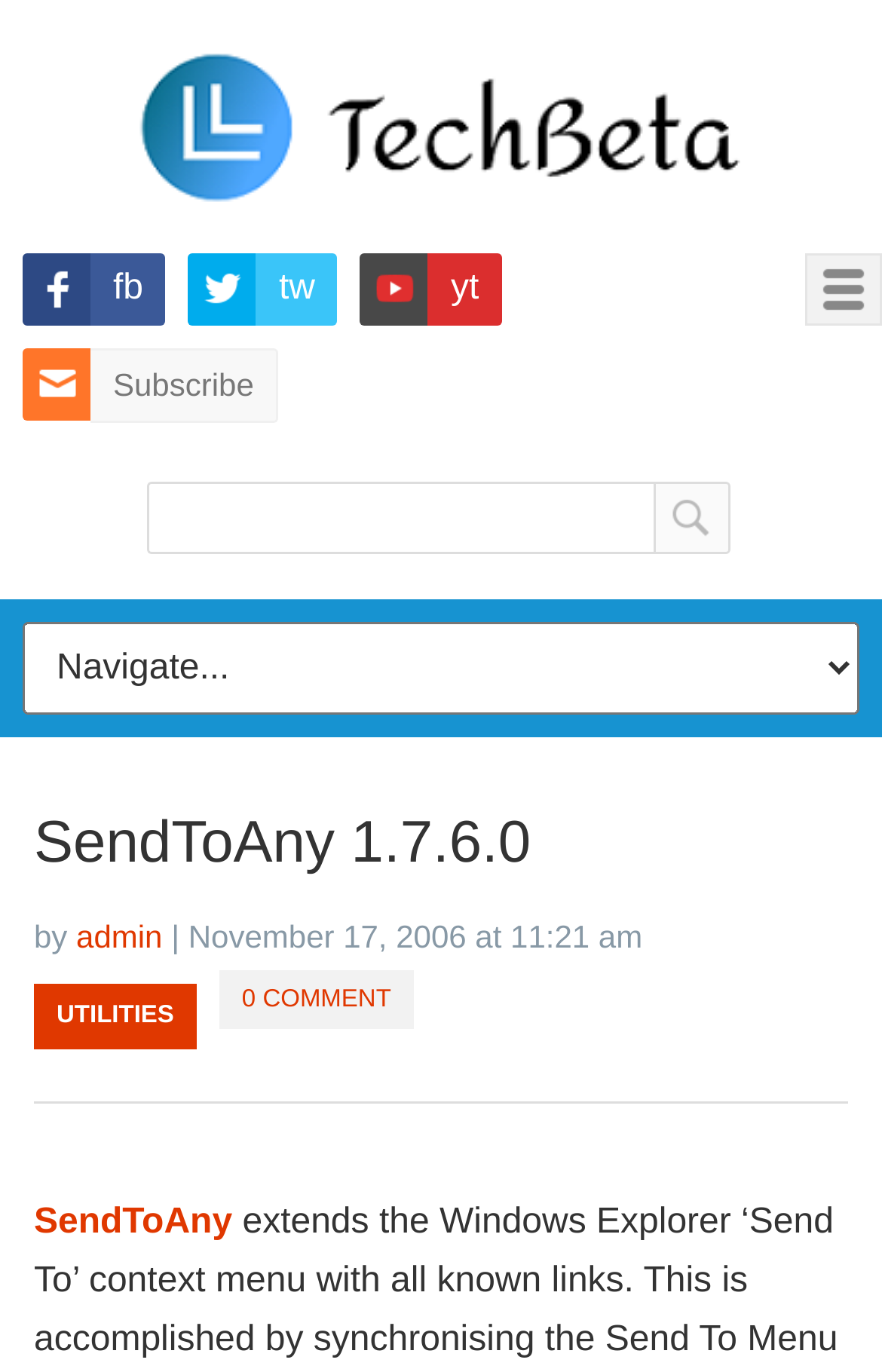What is the purpose of the searchbox?
Examine the image and provide an in-depth answer to the question.

The searchbox is a UI element that allows users to input text to search for specific content. Its presence on the webpage suggests that the webpage contains a large amount of content that needs to be searchable.